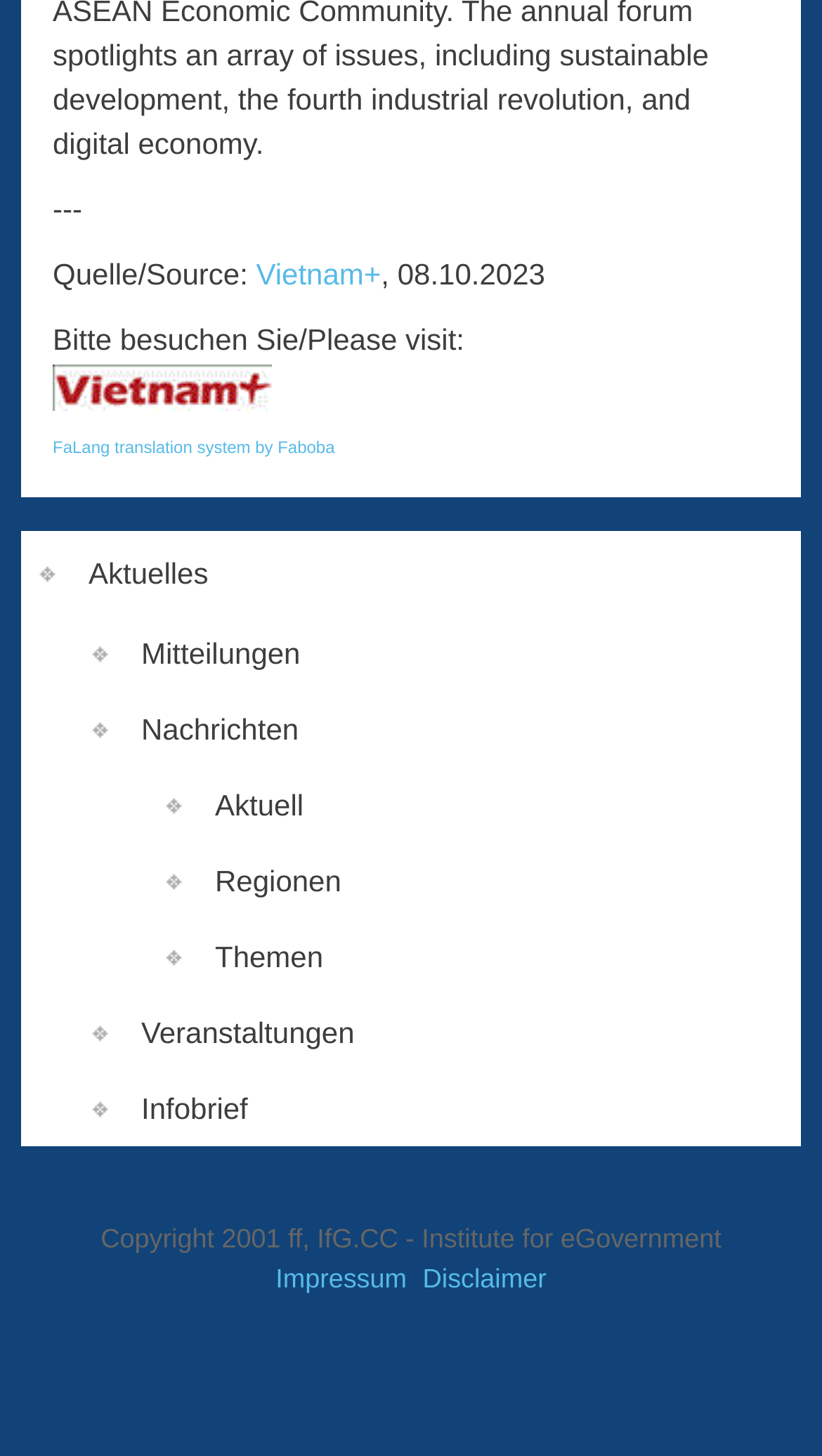Respond with a single word or phrase to the following question: What is the date of the information?

08.10.2023